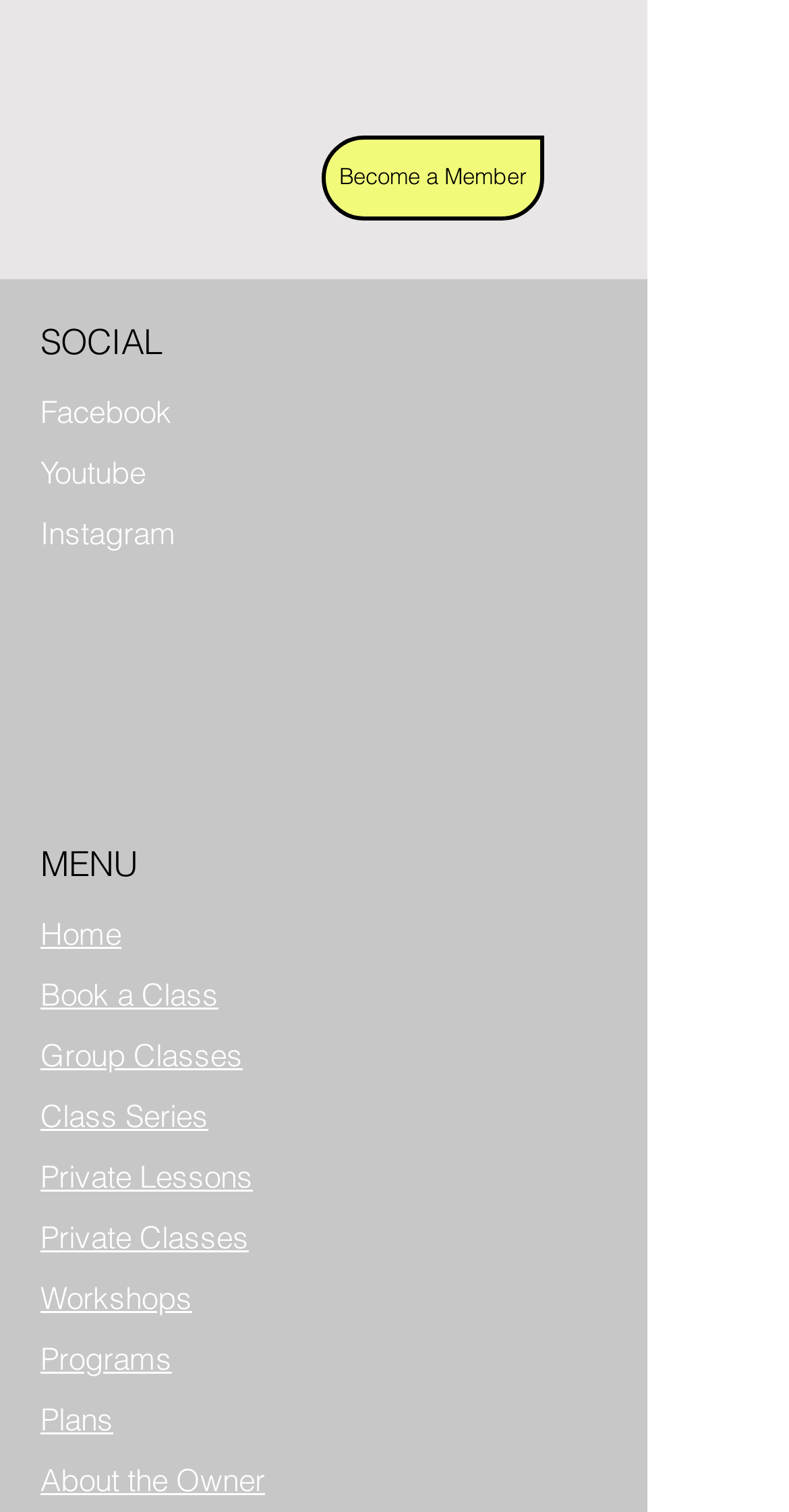Please respond to the question with a concise word or phrase:
What is the first social media platform listed?

Facebook